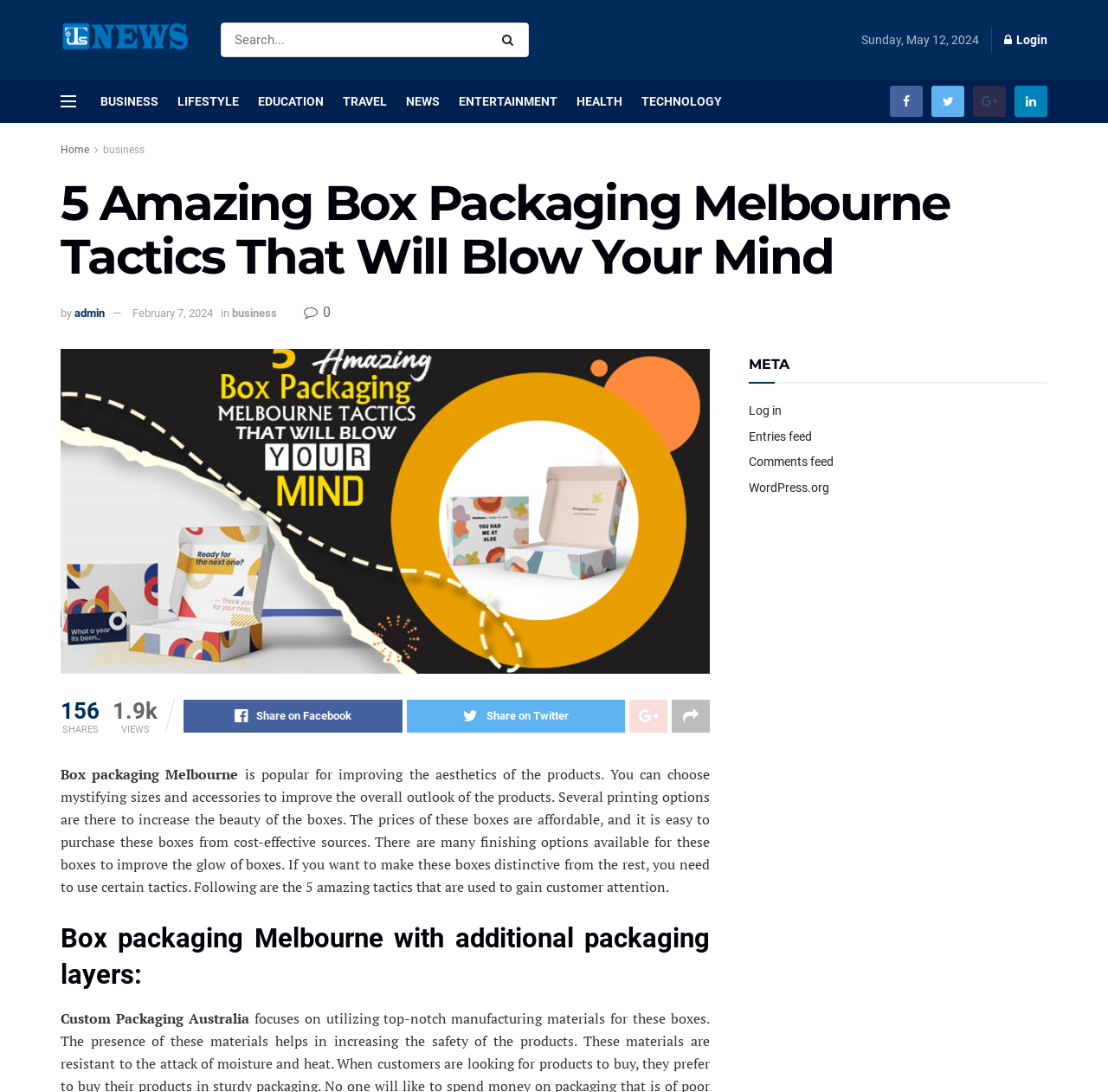Please predict the bounding box coordinates of the element's region where a click is necessary to complete the following instruction: "Search for something". The coordinates should be represented by four float numbers between 0 and 1, i.e., [left, top, right, bottom].

[0.199, 0.021, 0.477, 0.052]